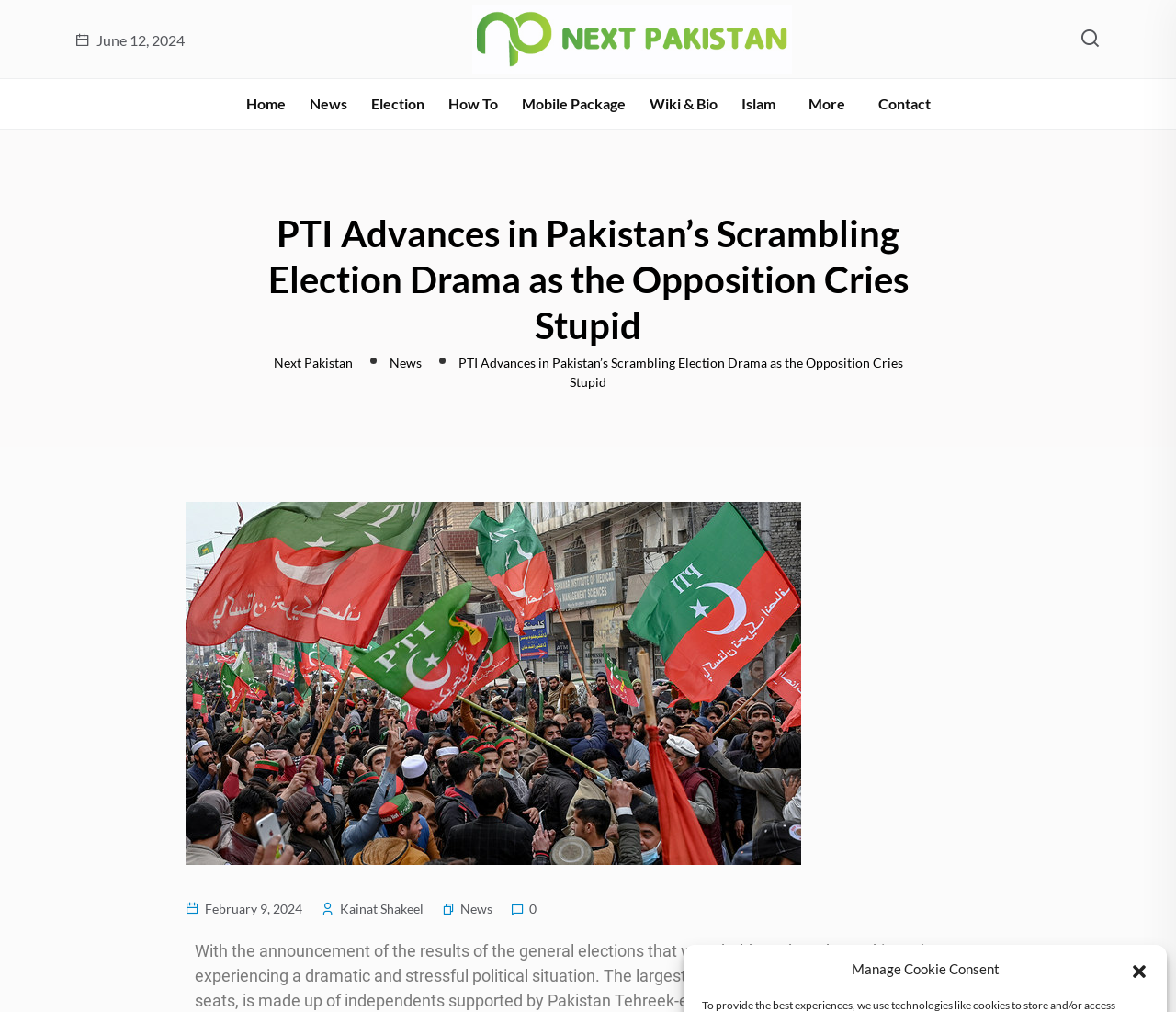What is the name of the website?
Please provide a single word or phrase based on the screenshot.

Next Pakistan